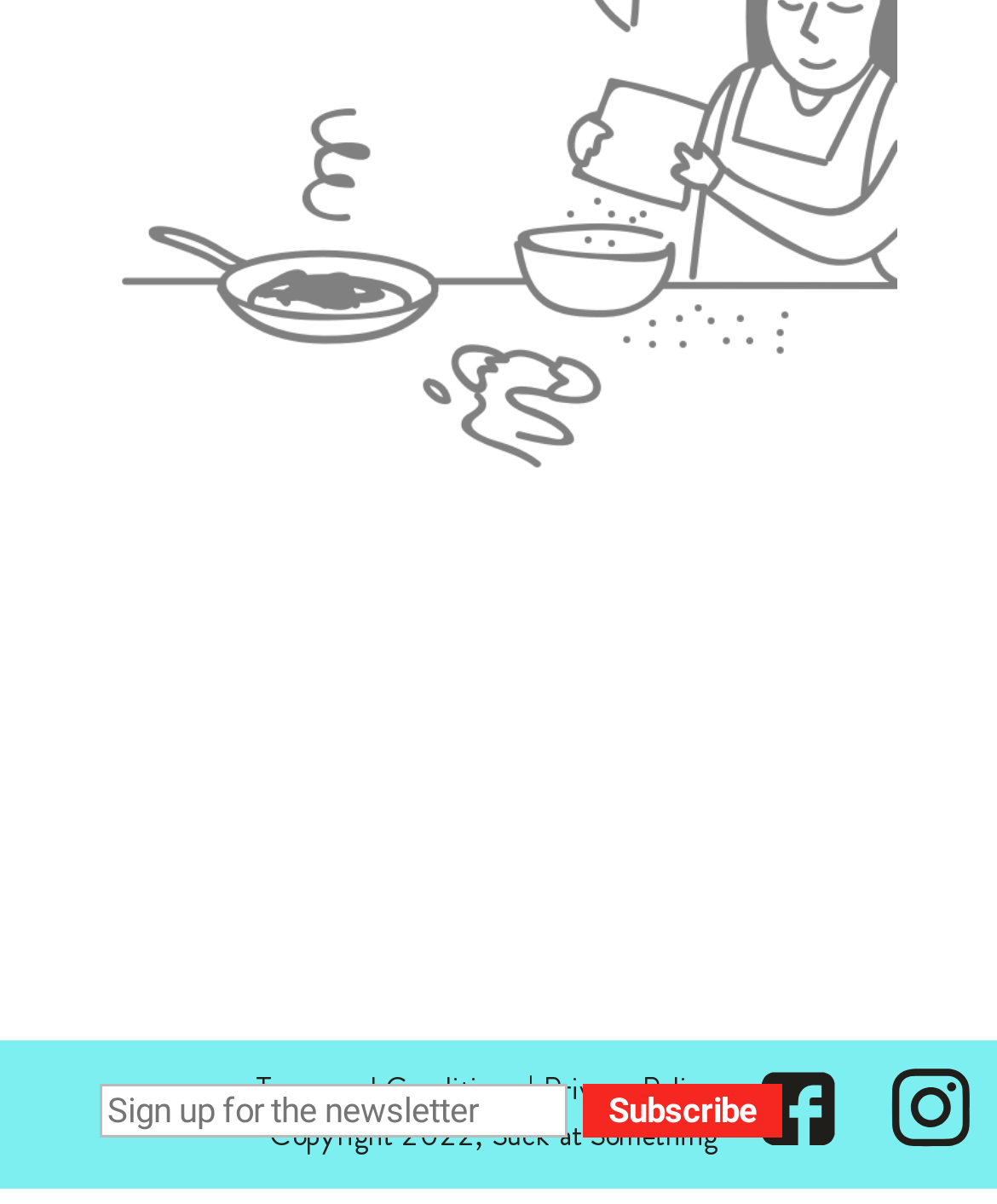Identify the bounding box of the UI component described as: "Instagram".

[0.893, 0.903, 0.975, 0.954]